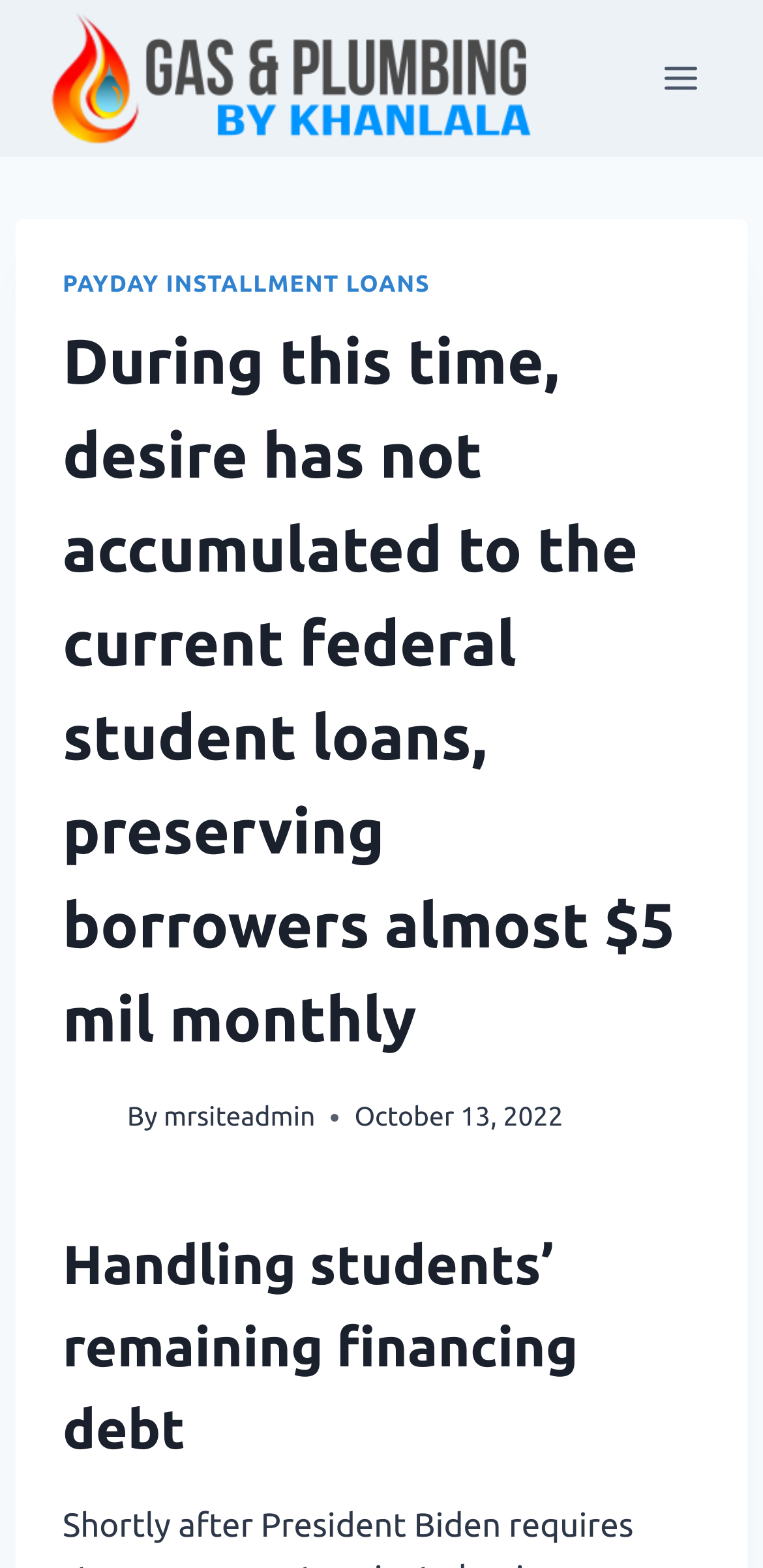Please determine and provide the text content of the webpage's heading.

During this time, desire has not accumulated to the current federal student loans, preserving borrowers almost $5 mil monthly